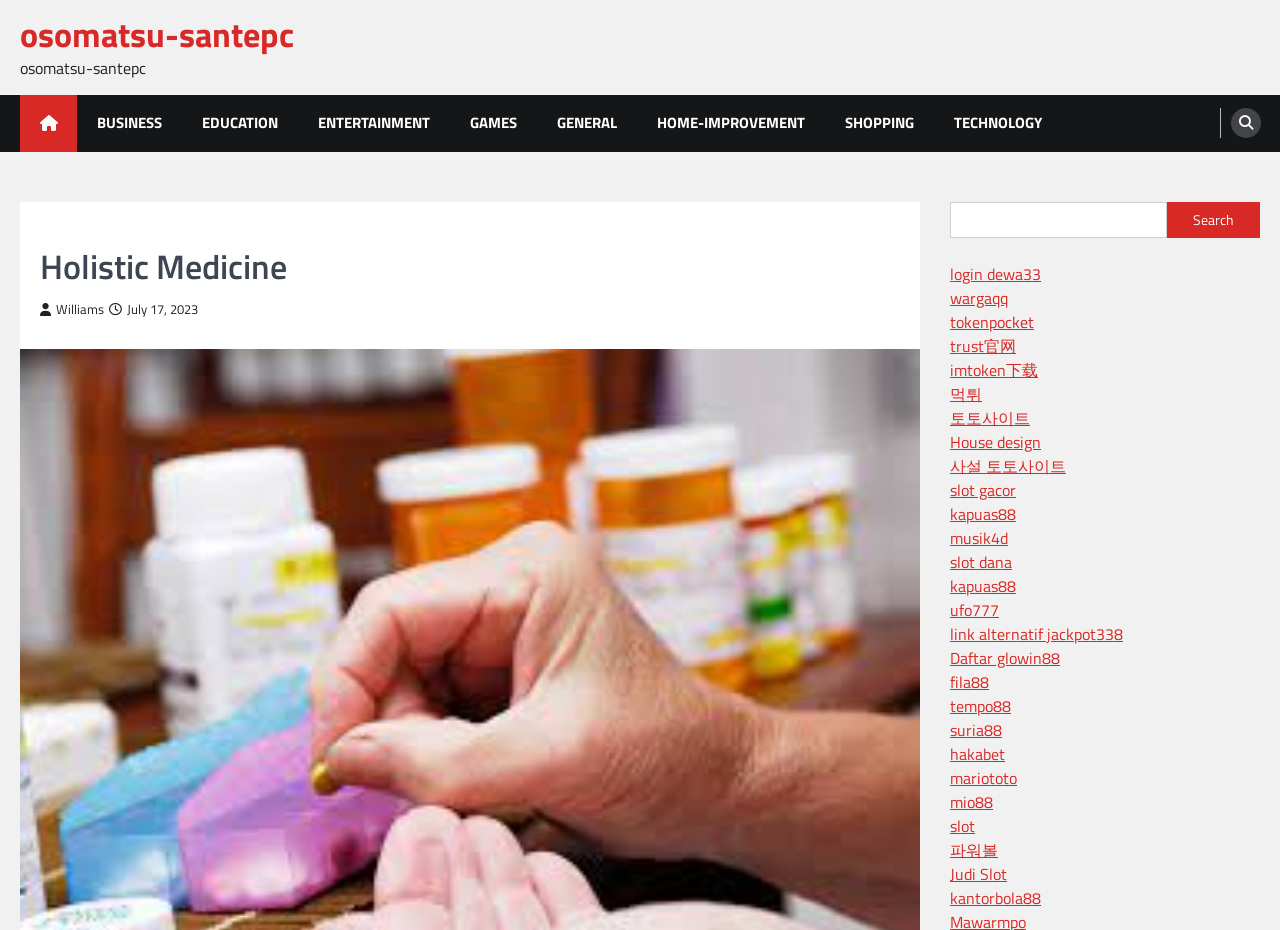Please specify the bounding box coordinates of the clickable region to carry out the following instruction: "Click on EDUCATION link". The coordinates should be four float numbers between 0 and 1, in the format [left, top, right, bottom].

[0.142, 0.102, 0.233, 0.162]